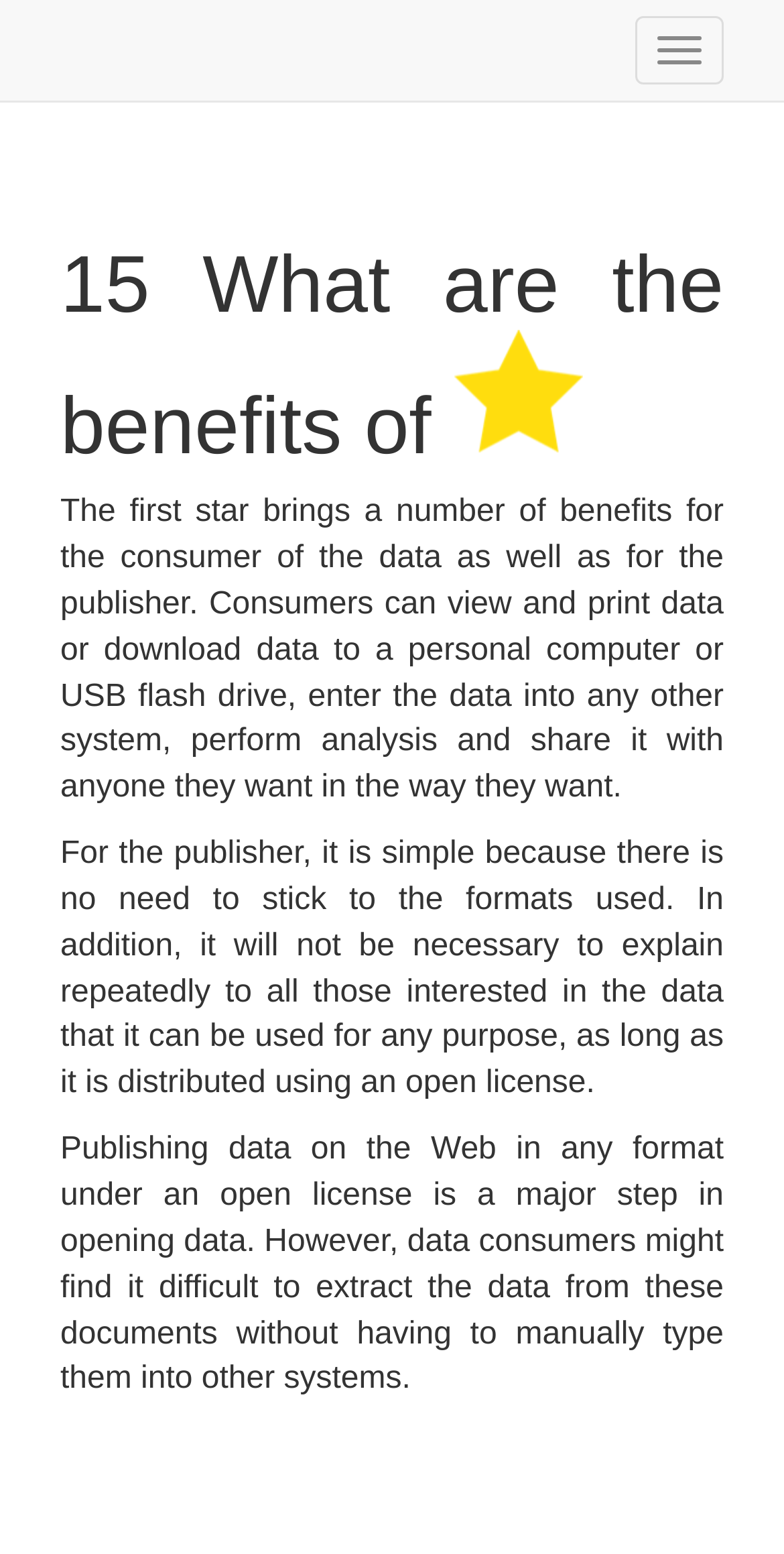Extract the main heading from the webpage content.

15 What are the benefits of 